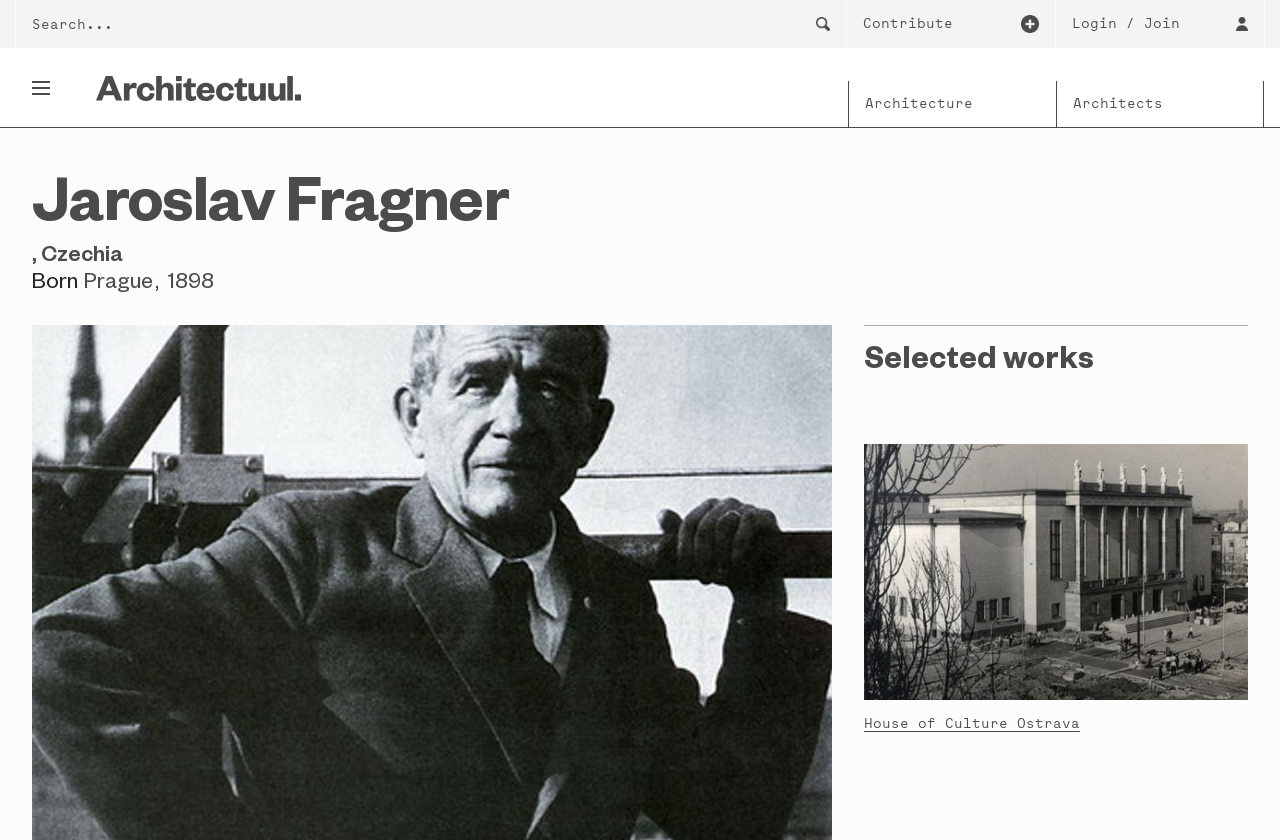Answer the question below using just one word or a short phrase: 
In what year was Jaroslav Fragner born?

1898